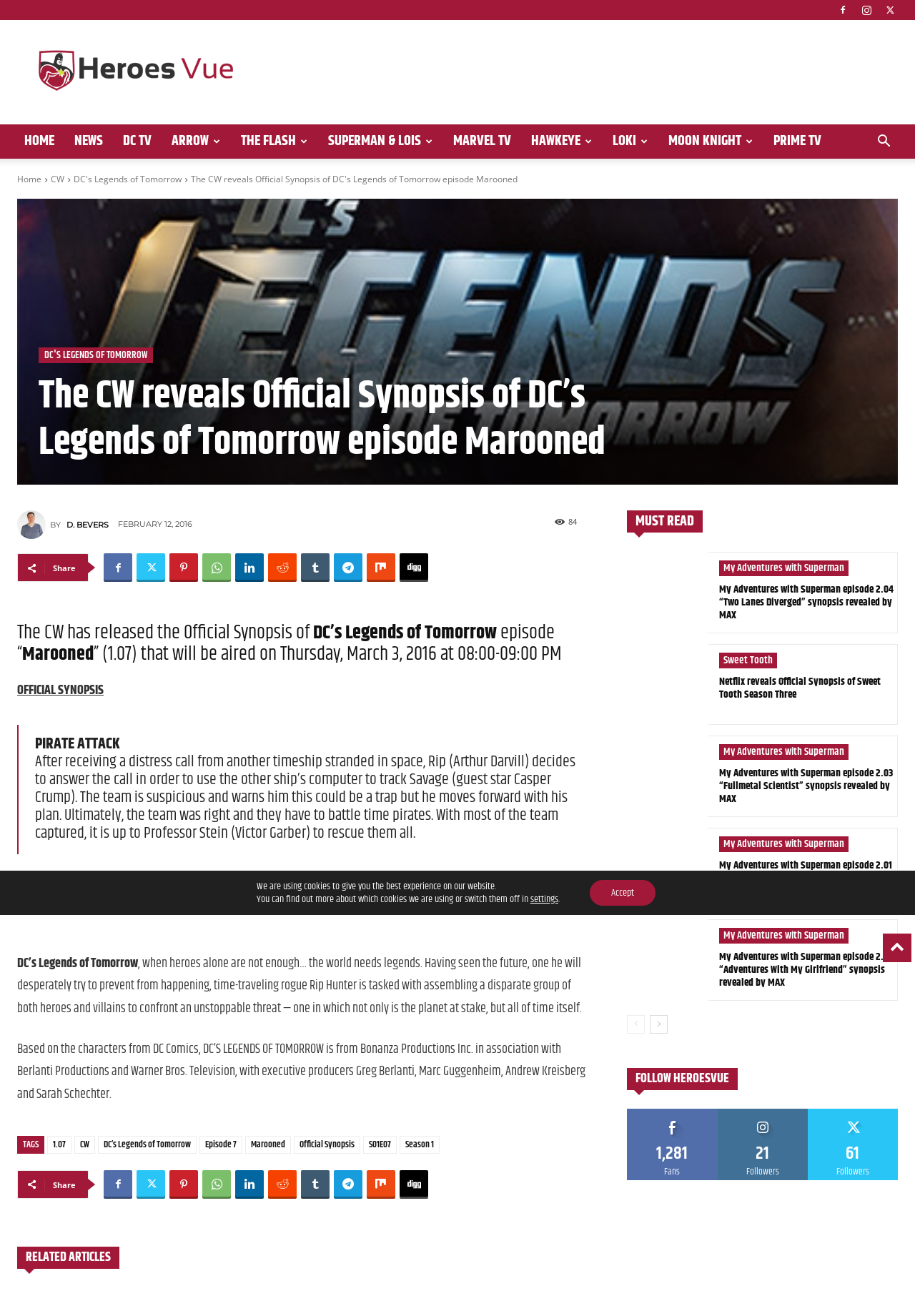What is the name of the school founded by the author?
Examine the image and give a concise answer in one word or a short phrase.

L’Académie des musiques intemporelles